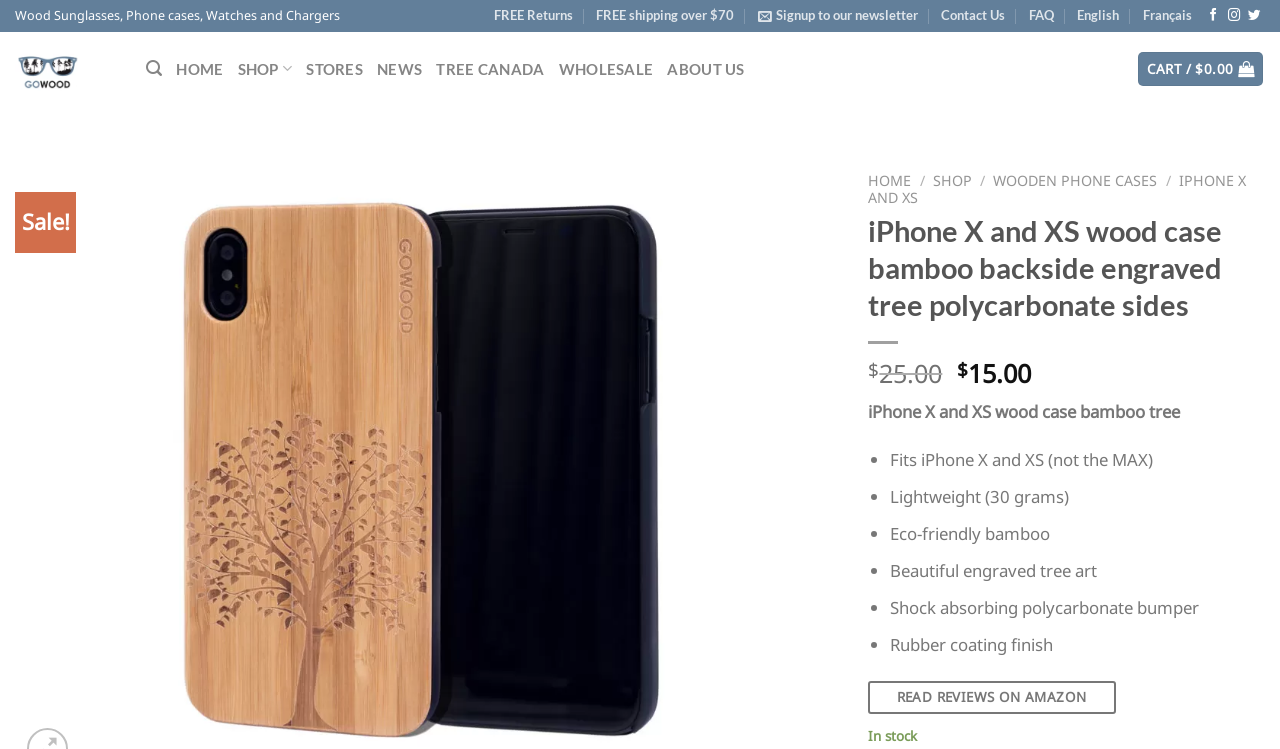Identify the bounding box of the HTML element described here: "About us". Provide the coordinates as four float numbers between 0 and 1: [left, top, right, bottom].

[0.521, 0.068, 0.582, 0.116]